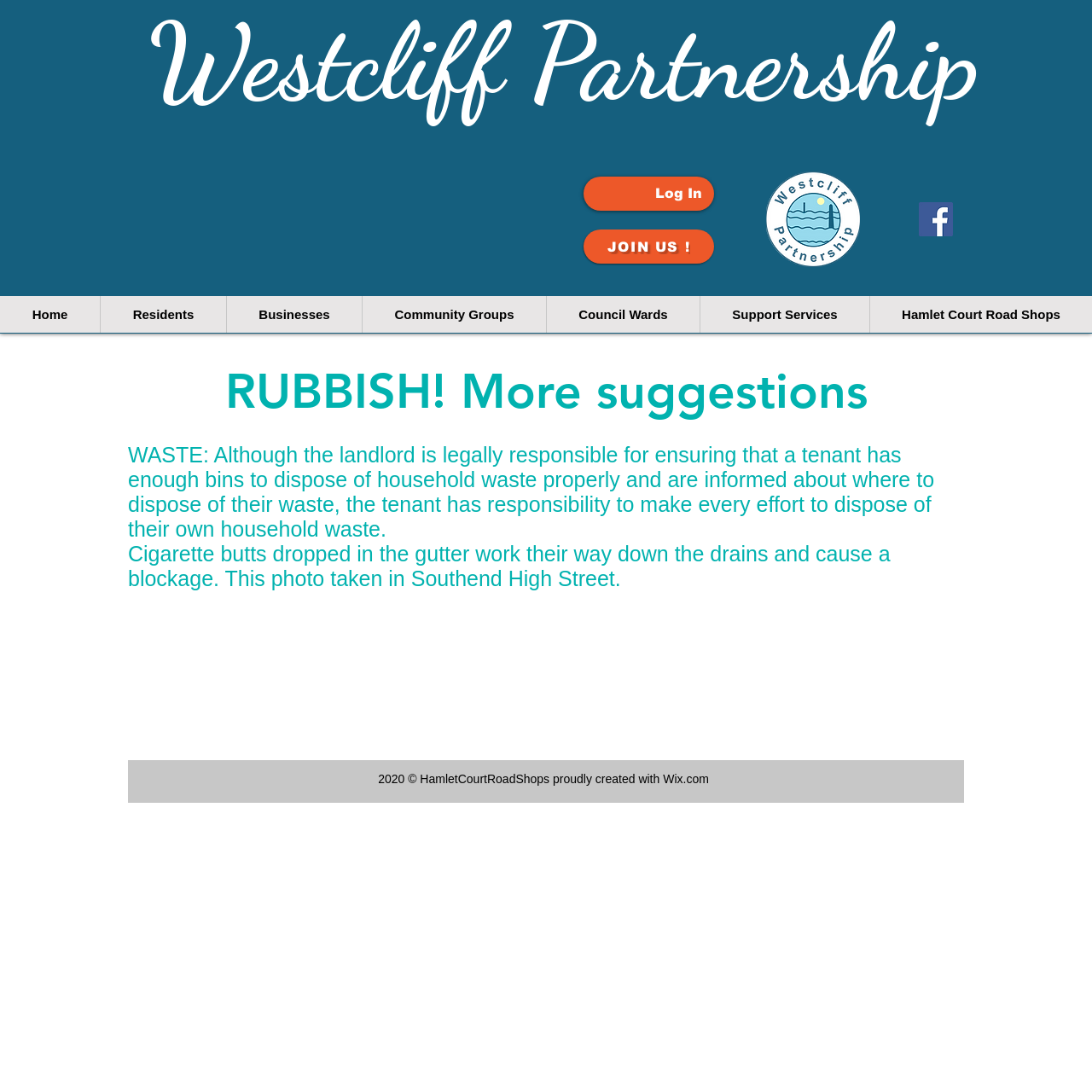Using the information in the image, give a detailed answer to the following question: What is the name of the partnership?

The name of the partnership can be found in the heading element at the top of the webpage, which reads 'Westcliff Partnership'. This is also confirmed by the link element with the same text.